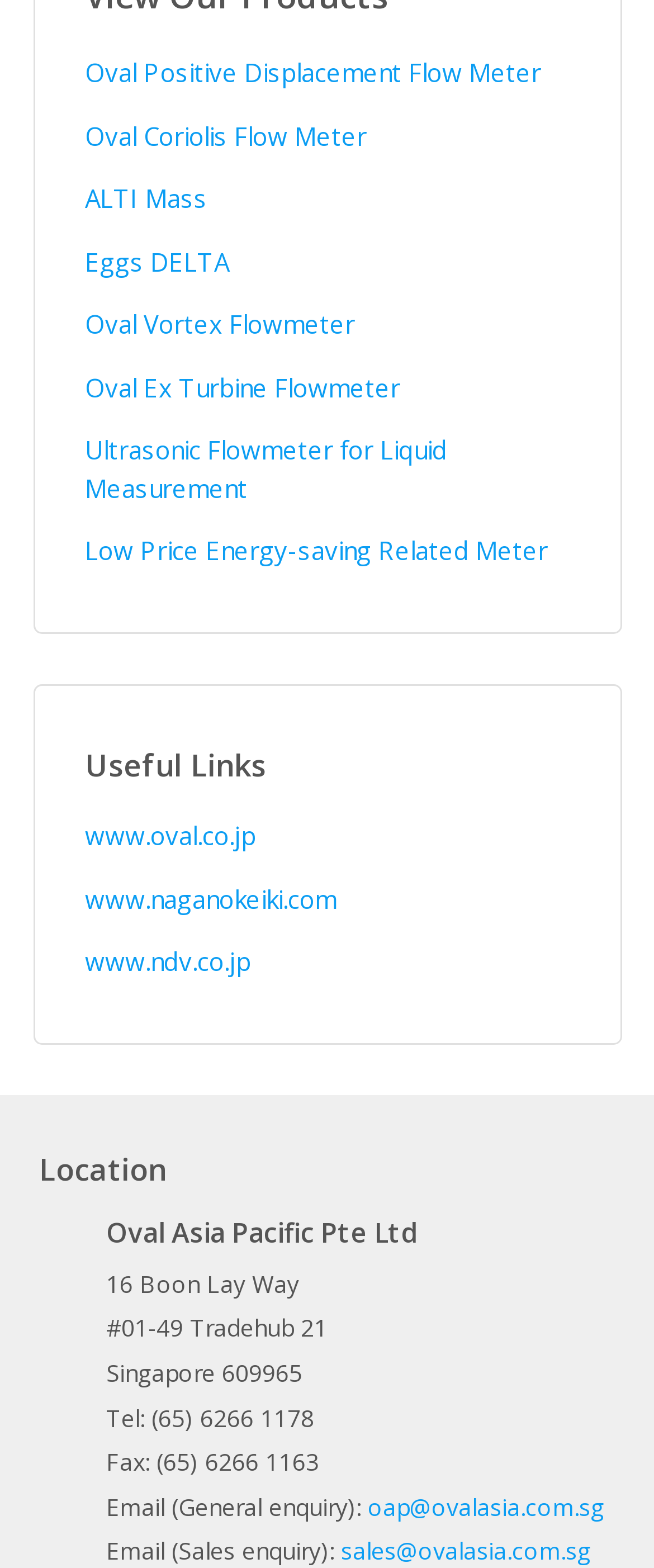What type of flow meter is mentioned on the webpage?
Based on the visual, give a brief answer using one word or a short phrase.

Oval Positive Displacement Flow Meter